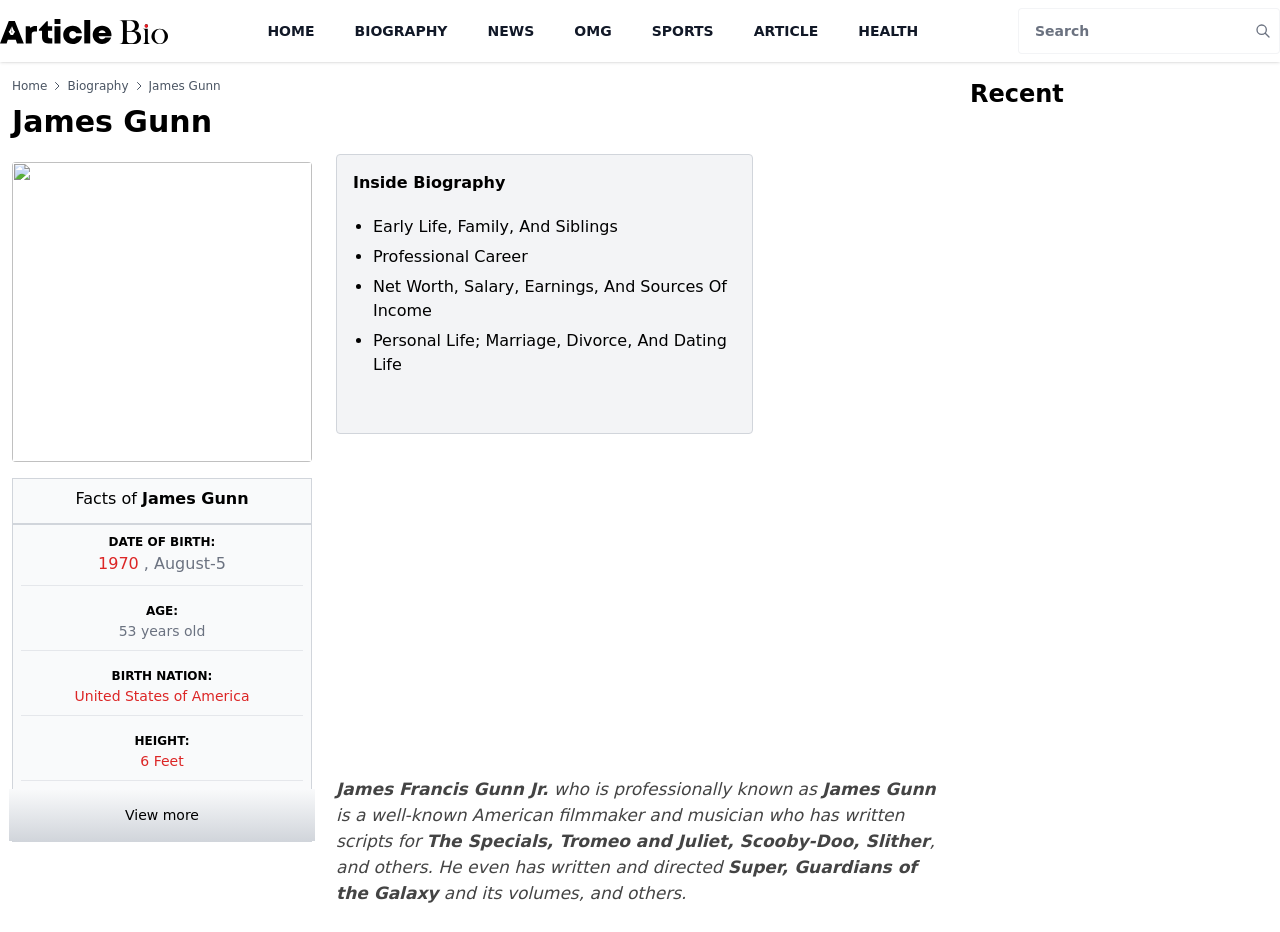What is the name of James Gunn's wife?
From the details in the image, provide a complete and detailed answer to the question.

The webpage does not provide information about James Gunn's wife, although it mentions his personal life and marriage.